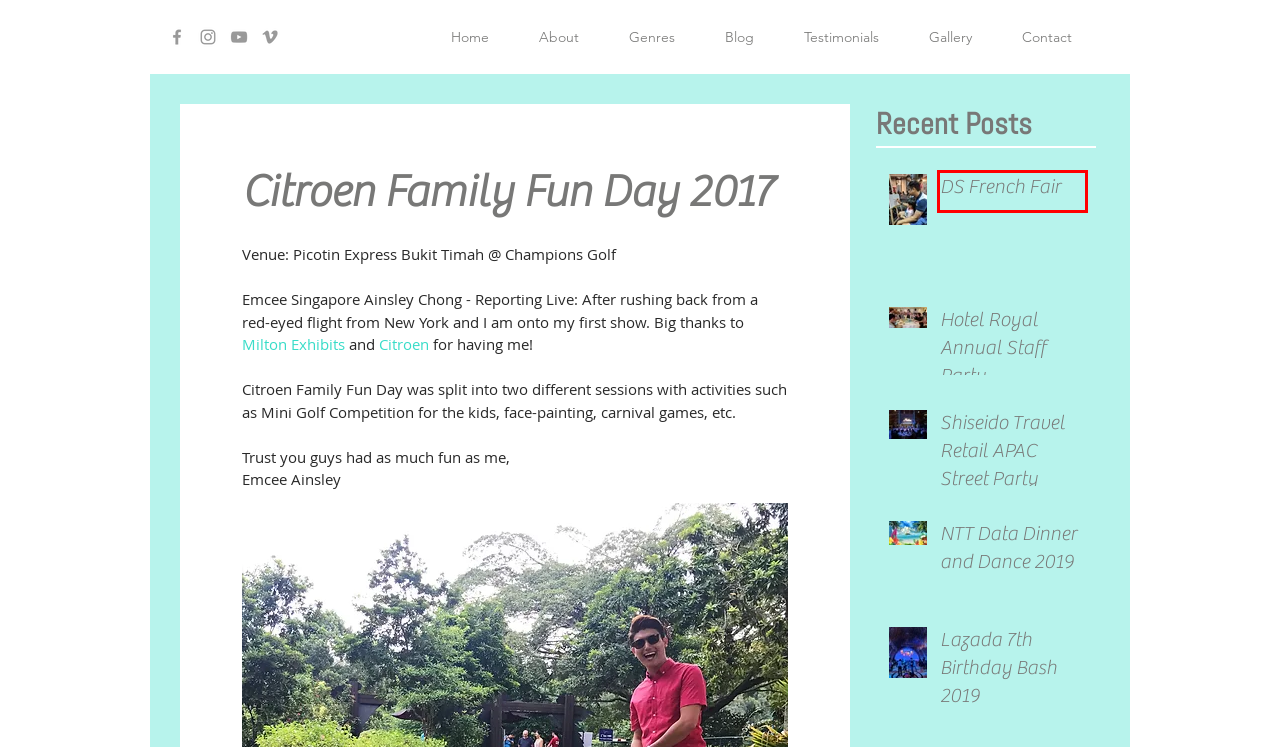Given a webpage screenshot with a UI element marked by a red bounding box, choose the description that best corresponds to the new webpage that will appear after clicking the element. The candidates are:
A. Lazada-7th-Birthday-Bash-2019
B. NTT-Data-Dinner-and-Dance-2019
C. DS-French-Fair
D. Events Emcee Singapore | Singapore | Ainsley Chong
E. Shiseido-Travel-Retail-APAC-Street-Party
F. Testimonials Emcee Singapore | Singapore | Ainsley Chong
G. Hotel-Royal-Annual-Staff-Party
H. Emcee Singapore | Singapore | Ainsley Chong

C